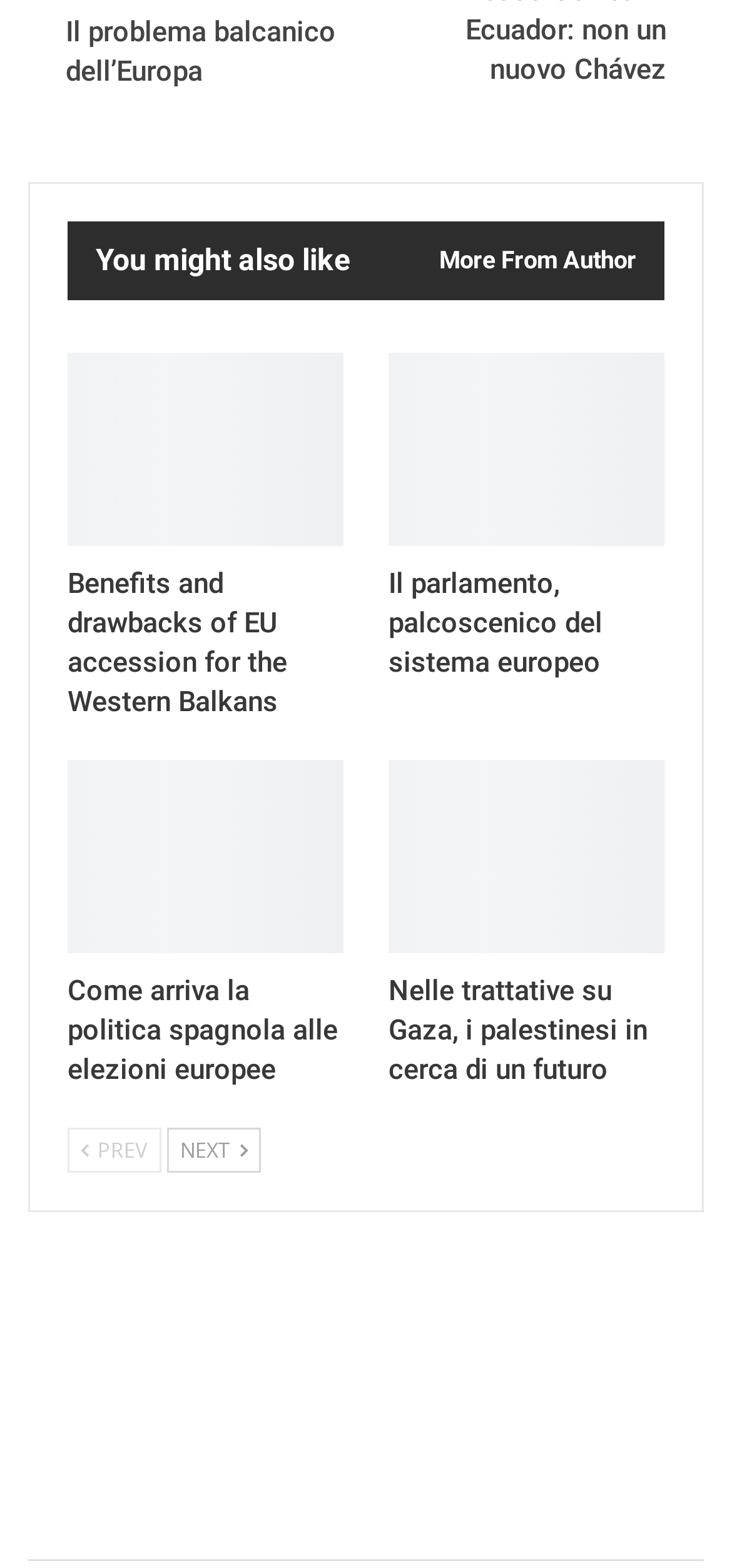Can you provide the bounding box coordinates for the element that should be clicked to implement the instruction: "Go to the previous page"?

[0.092, 0.719, 0.221, 0.748]